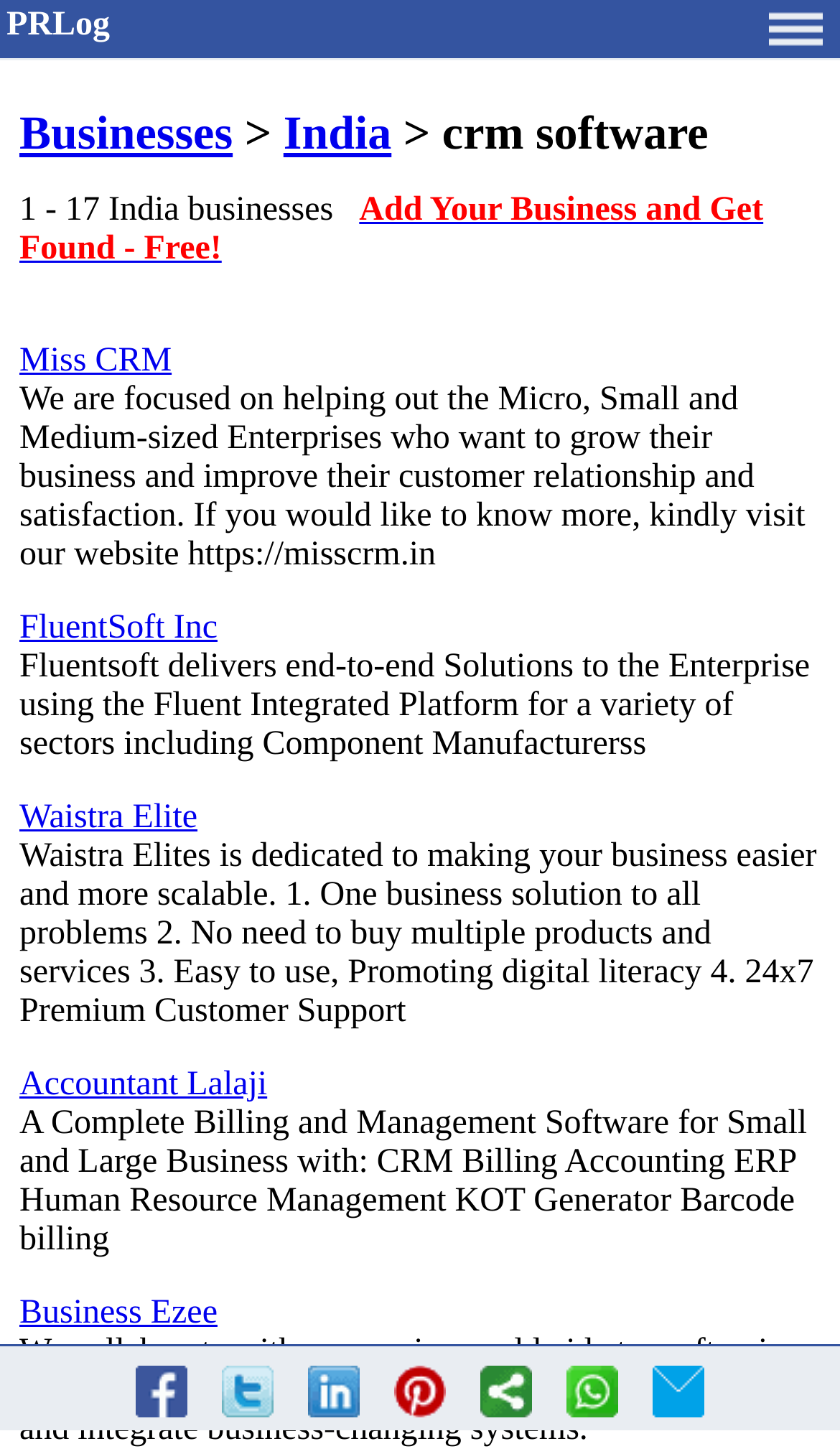What is the purpose of FluentSoft Inc?
Please respond to the question thoroughly and include all relevant details.

I read the description of FluentSoft Inc and found that it delivers end-to-end solutions to the Enterprise using the Fluent Integrated Platform for a variety of sectors.